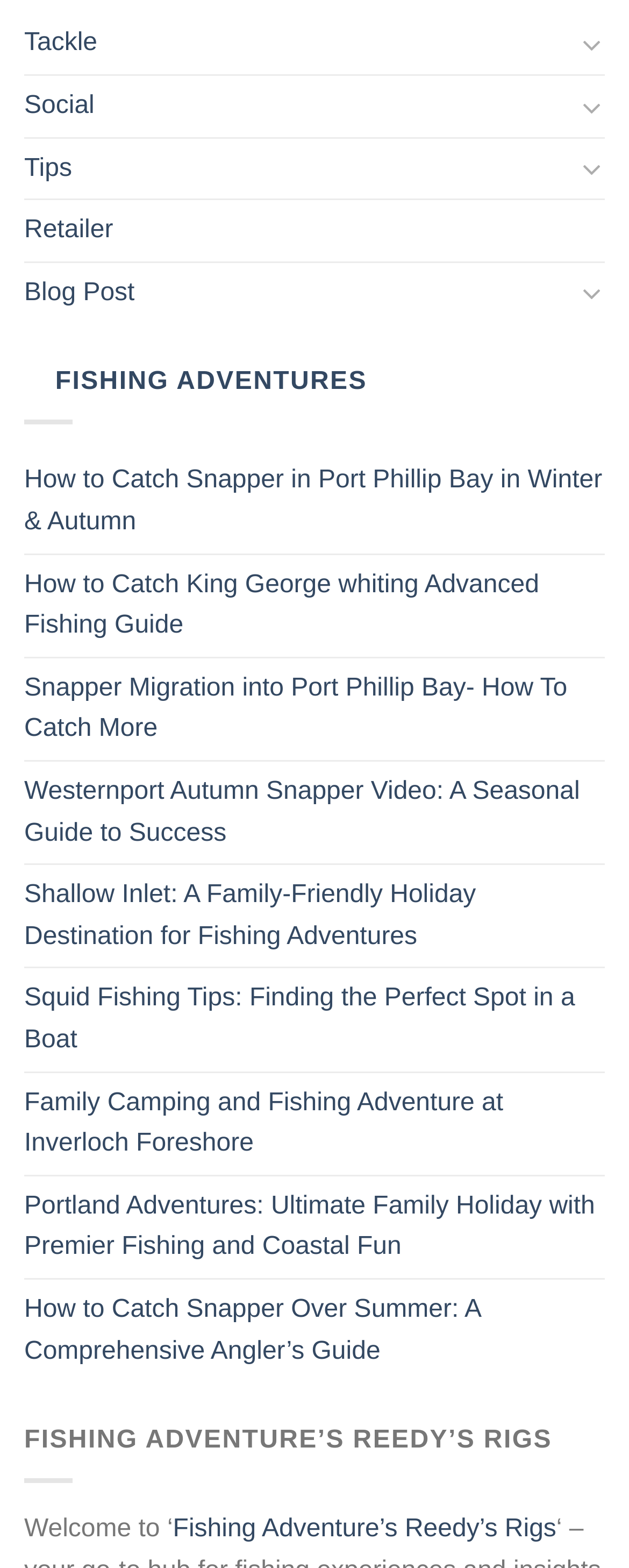Identify the bounding box coordinates of the specific part of the webpage to click to complete this instruction: "Toggle the 'Social' button".

[0.922, 0.055, 0.962, 0.08]